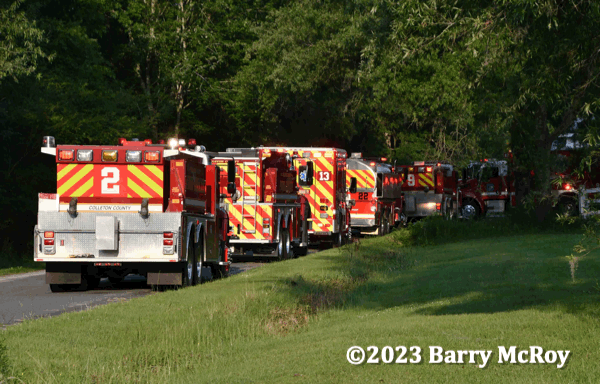Please examine the image and provide a detailed answer to the question: What is the year the photograph was taken?

The caption explicitly states that the date of the photograph is 2023, which situates the scene within a contemporary context of fire service operations.